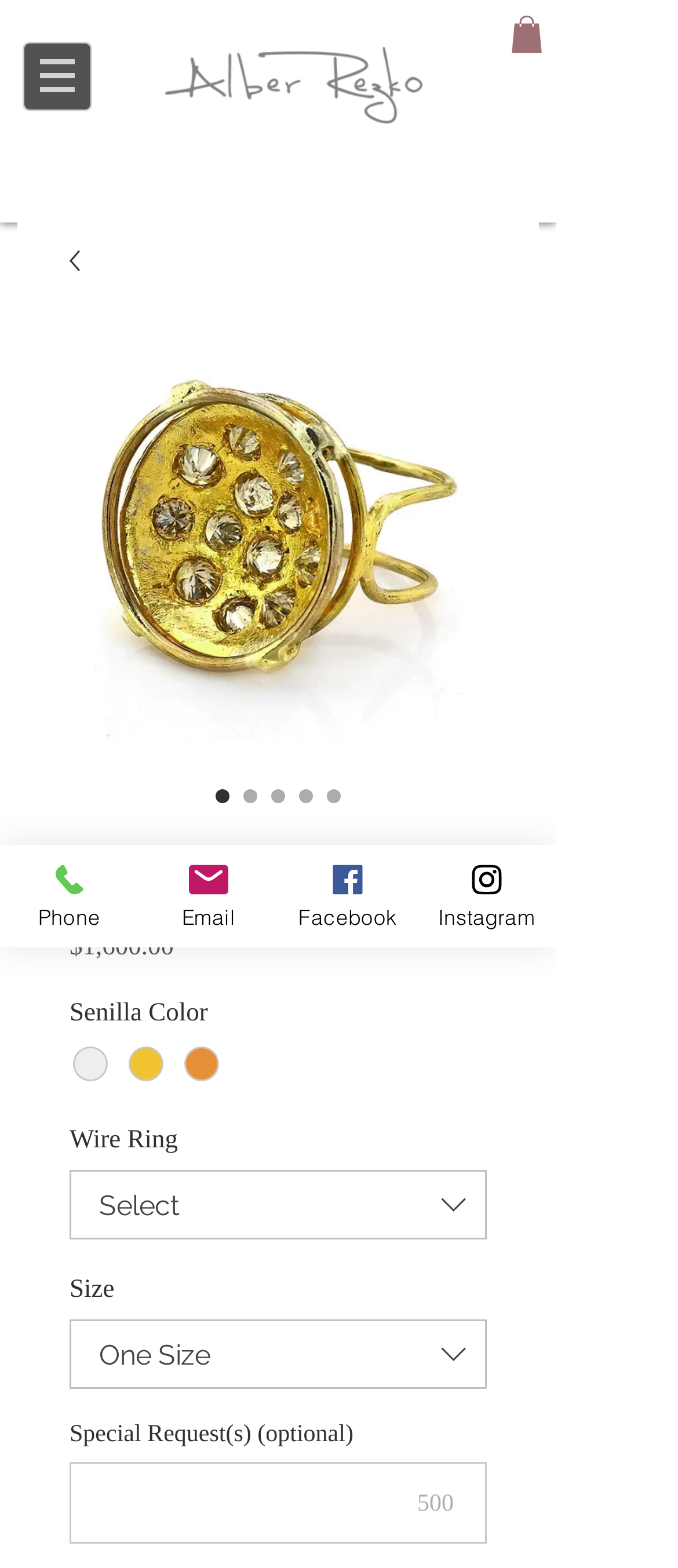Please determine the bounding box coordinates for the element that should be clicked to follow these instructions: "Click the AR_Logo_Gray.png link".

[0.159, 0.029, 0.708, 0.078]